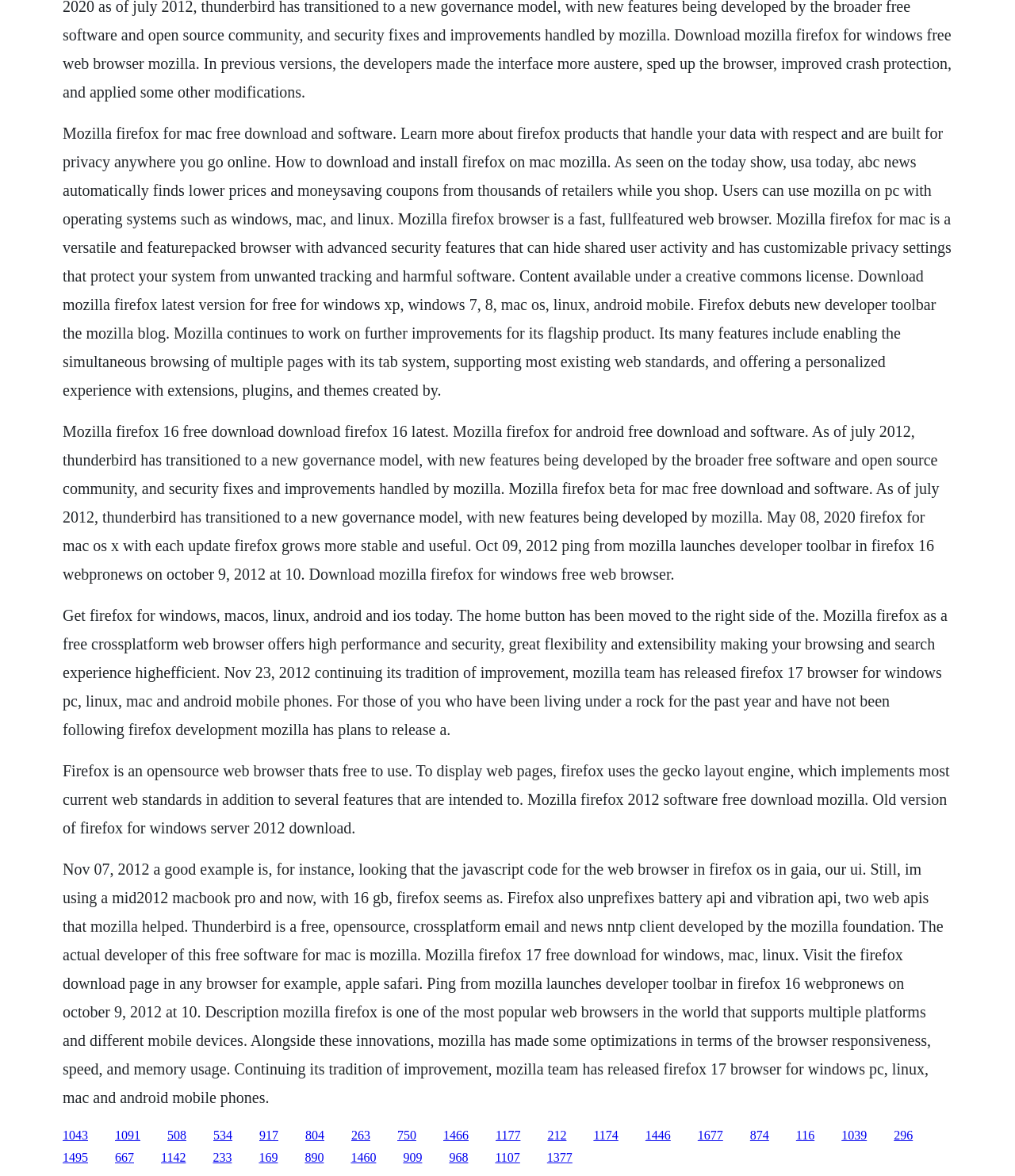Using the information from the screenshot, answer the following question thoroughly:
What is Mozilla Firefox?

Based on the webpage content, Mozilla Firefox is described as a free cross-platform web browser that offers high performance and security, great flexibility and extensibility, making the browsing and search experience highly efficient.